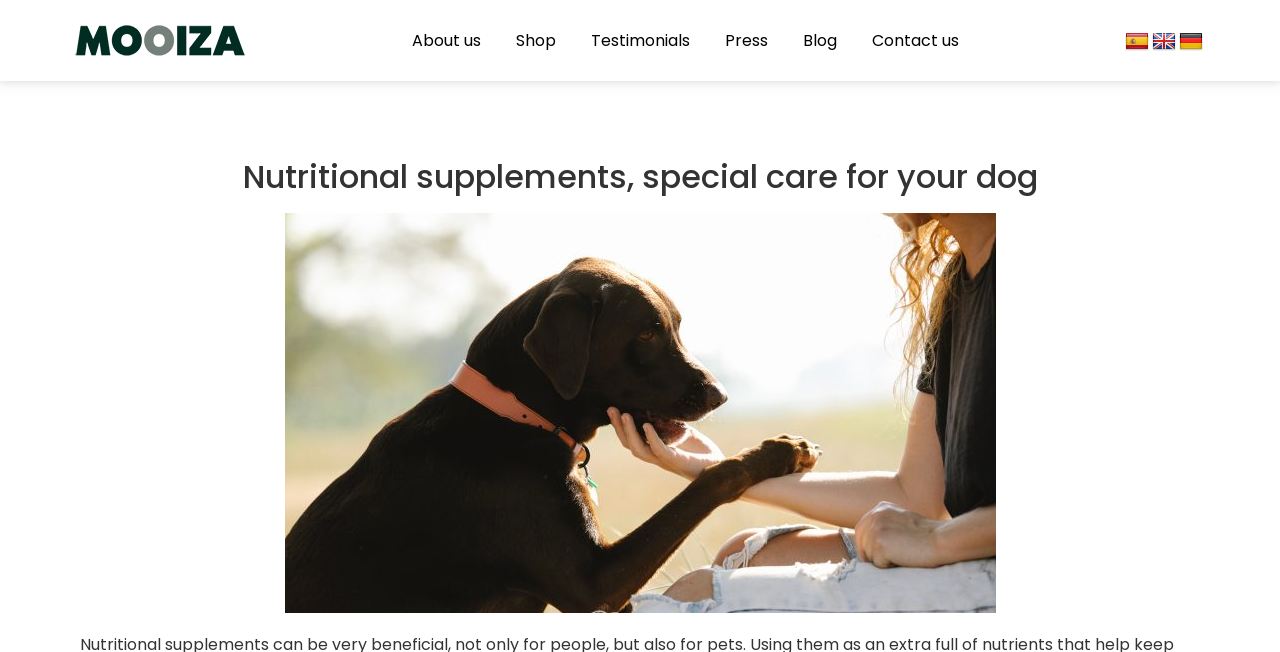Offer a detailed account of what is visible on the webpage.

The webpage is about nutritional supplements for dogs, with a focus on special care for canine health. At the top left of the page, there is a link with no text, followed by a series of links to different sections of the website, including "About us", "Shop", "Testimonials", "Press", "Blog", and "Contact us". These links are positioned horizontally, with "About us" on the left and "Contact us" on the right.

Below these links, there is a prominent heading that reads "Nutritional supplements, special care for your dog", which is centered on the page. Underneath the heading, there is a large image that takes up most of the page's width, with a caption "suplementos nutricionales para perros", which translates to "nutritional supplements for dogs" in English.

On the top right of the page, there are three more links with no text, positioned closely together. These links are smaller than the ones at the top left and are likely social media icons or other secondary navigation elements.